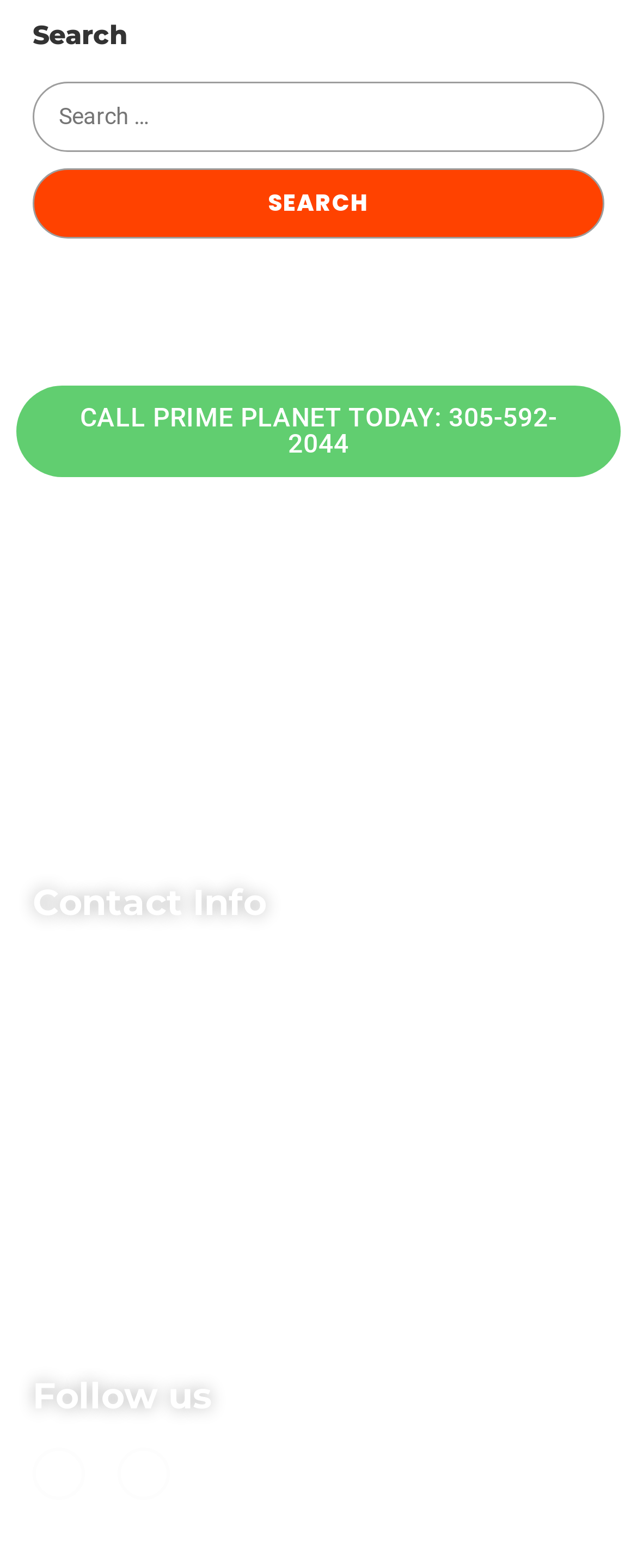What is the purpose of the search box at the top of the page?
Can you provide a detailed and comprehensive answer to the question?

I inferred the purpose of the search box by examining the text 'Search for:' and the button with the text 'SEARCH' which suggests that the user can input a query to search for something related to Prime Planet.